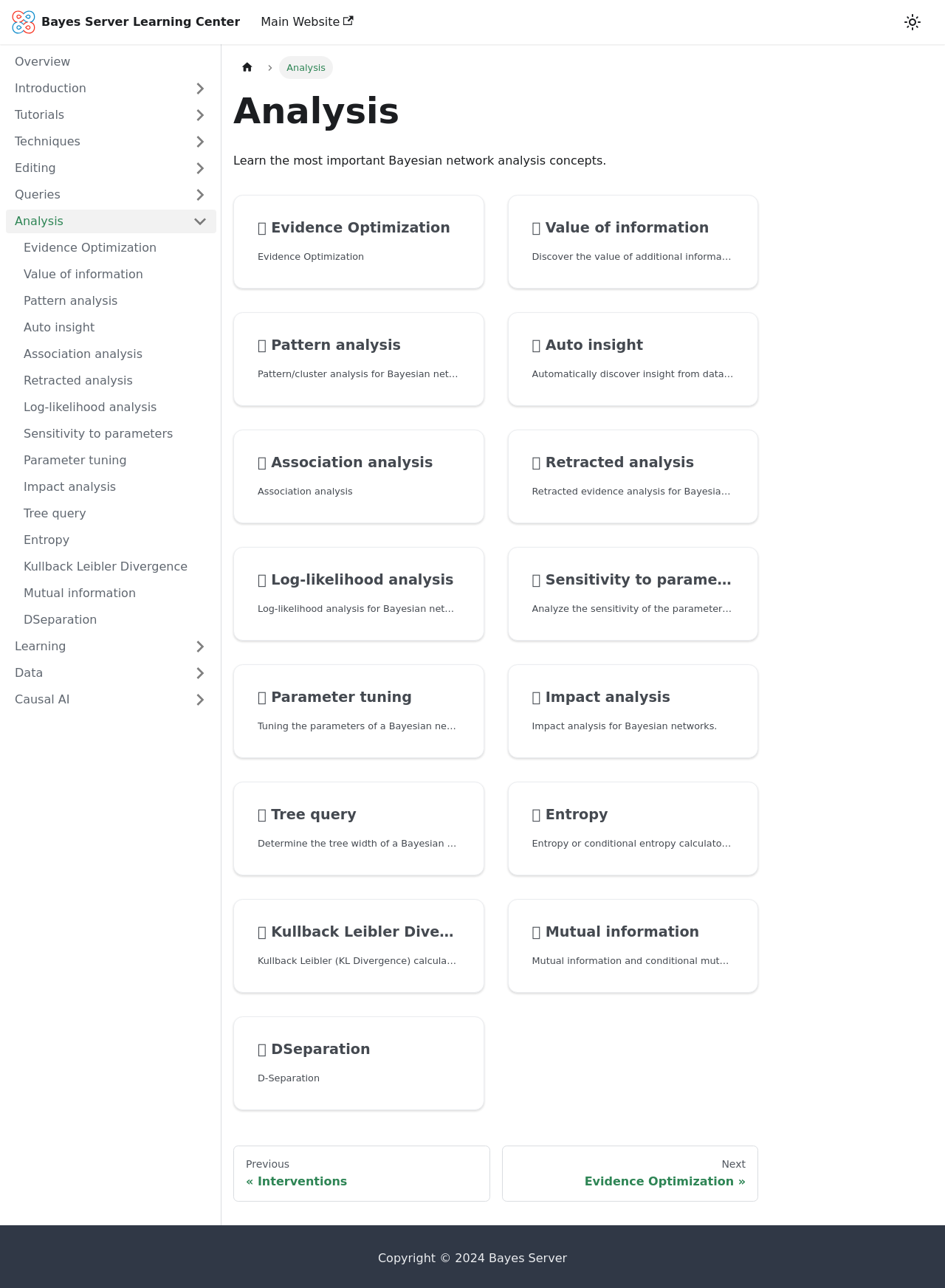Using the element description: "Sensitivity to parameters", determine the bounding box coordinates for the specified UI element. The coordinates should be four float numbers between 0 and 1, [left, top, right, bottom].

[0.016, 0.328, 0.229, 0.346]